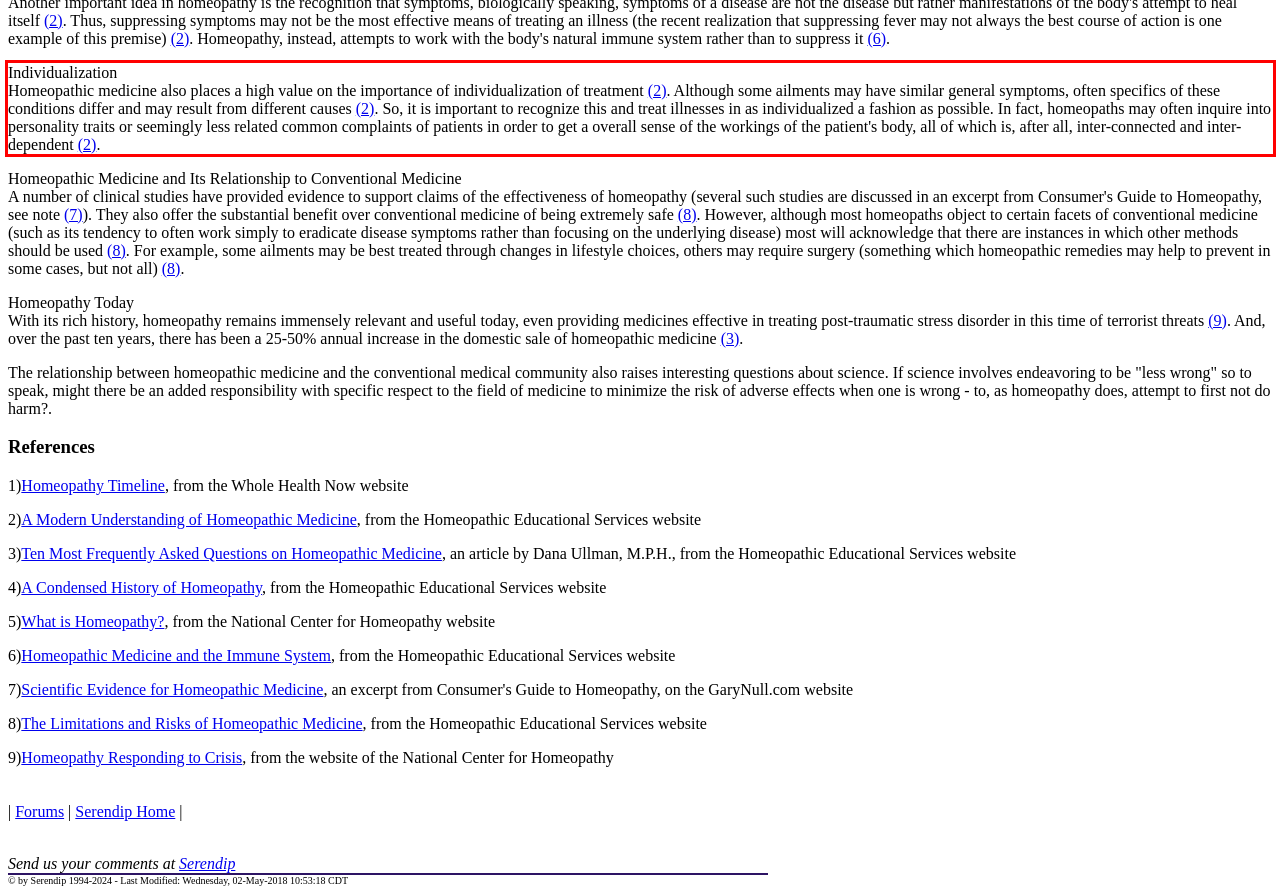Please extract the text content within the red bounding box on the webpage screenshot using OCR.

Individualization Homeopathic medicine also places a high value on the importance of individualization of treatment (2). Although some ailments may have similar general symptoms, often specifics of these conditions differ and may result from different causes (2). So, it is important to recognize this and treat illnesses in as individualized a fashion as possible. In fact, homeopaths may often inquire into personality traits or seemingly less related common complaints of patients in order to get a overall sense of the workings of the patient's body, all of which is, after all, inter-connected and inter-dependent (2).